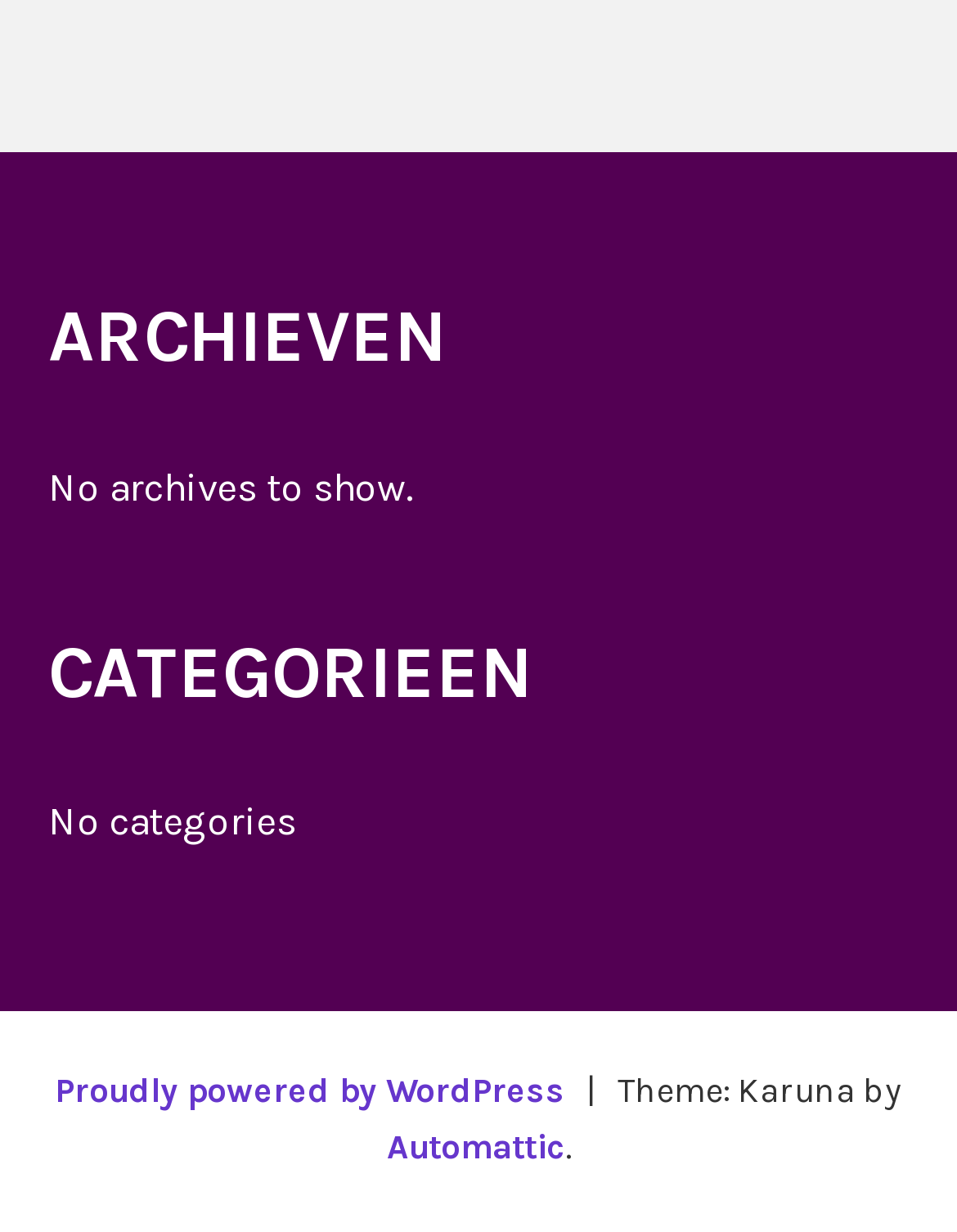Identify the bounding box of the HTML element described as: "Proudly powered by WordPress".

[0.057, 0.869, 0.591, 0.903]